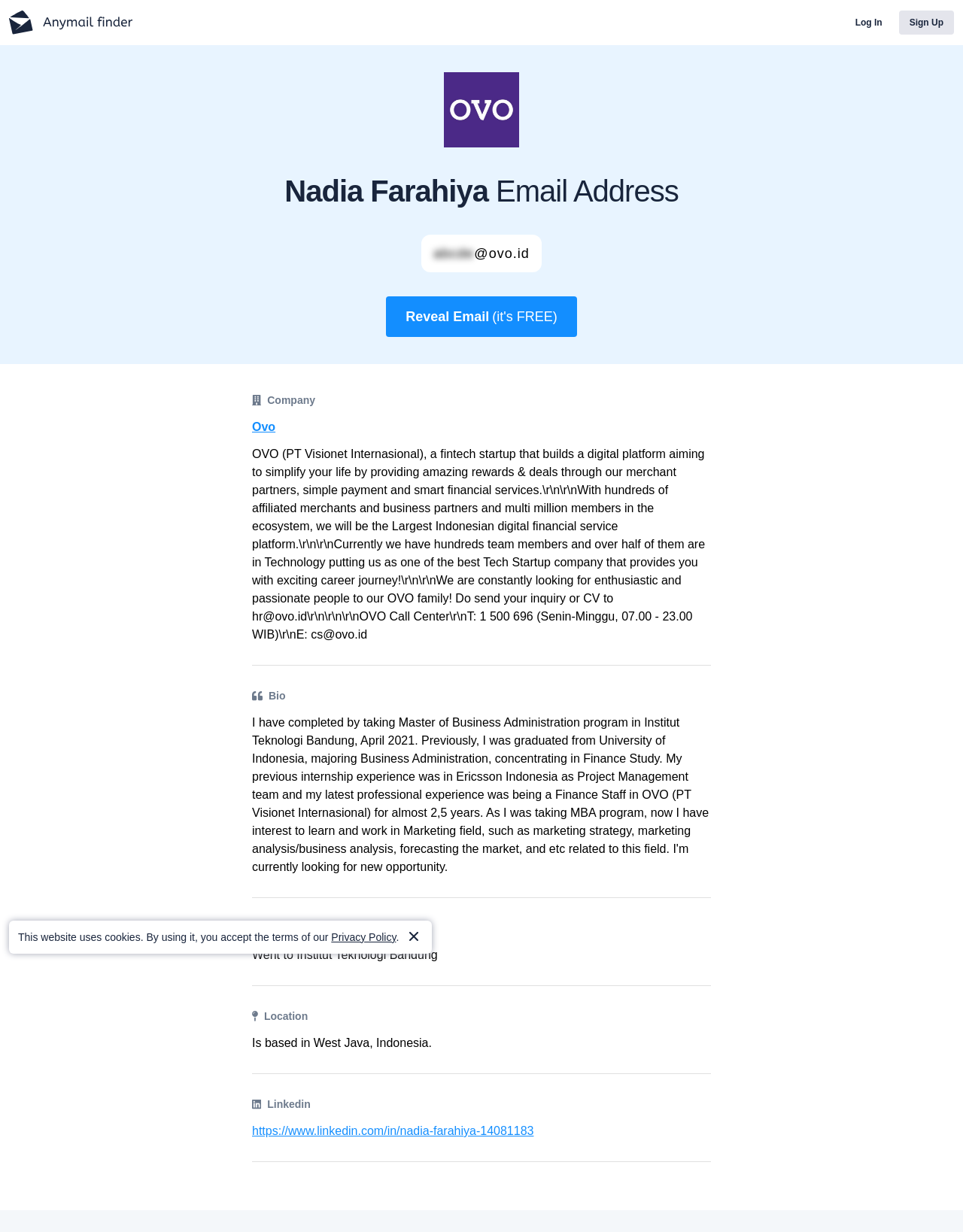Offer a detailed explanation of the webpage layout and contents.

The webpage appears to be a profile page for Nadia Farahiya, with a focus on her email address and professional background. At the top left corner, there is a small logo and a link to the homepage. On the top right corner, there are two links, "Log In" and "Sign Up". 

Below the top navigation, there is a larger logo of Ovo, a fintech startup, followed by two headings. The first heading displays Nadia Farahiya's email address, and the second heading shows her email address in a more detailed format. 

A prominent button is placed below the headings, encouraging users to "Reveal Email (it's FREE)". To the left of the button, there is a small image. 

Further down the page, there is a section describing Ovo, the company, with a brief overview of its mission, services, and career opportunities. This section is accompanied by several small images. 

Below the company description, there is a section dedicated to Nadia Farahiya's bio, with details about her last university, location, and LinkedIn profile. Each of these details is accompanied by a small image. 

At the bottom of the page, there is a notice about the website's use of cookies, with a link to the Privacy Policy.